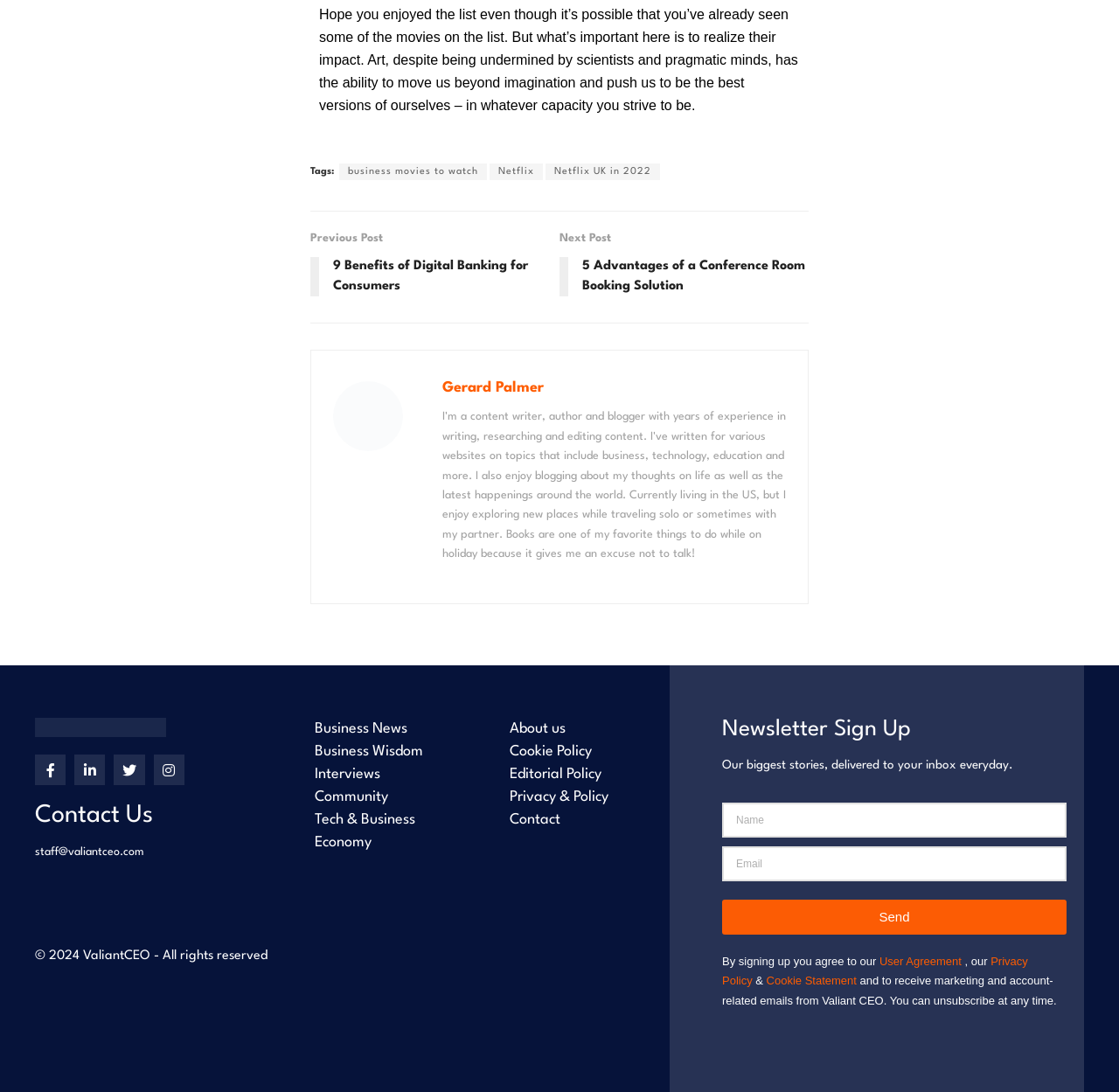Refer to the screenshot and give an in-depth answer to this question: What are the categories of articles on this website?

The categories of articles on this website can be found in the links at the bottom of the page, which include 'Business News', 'Business Wisdom', 'Interviews', 'Community', 'Tech & Business', and 'Economy'.